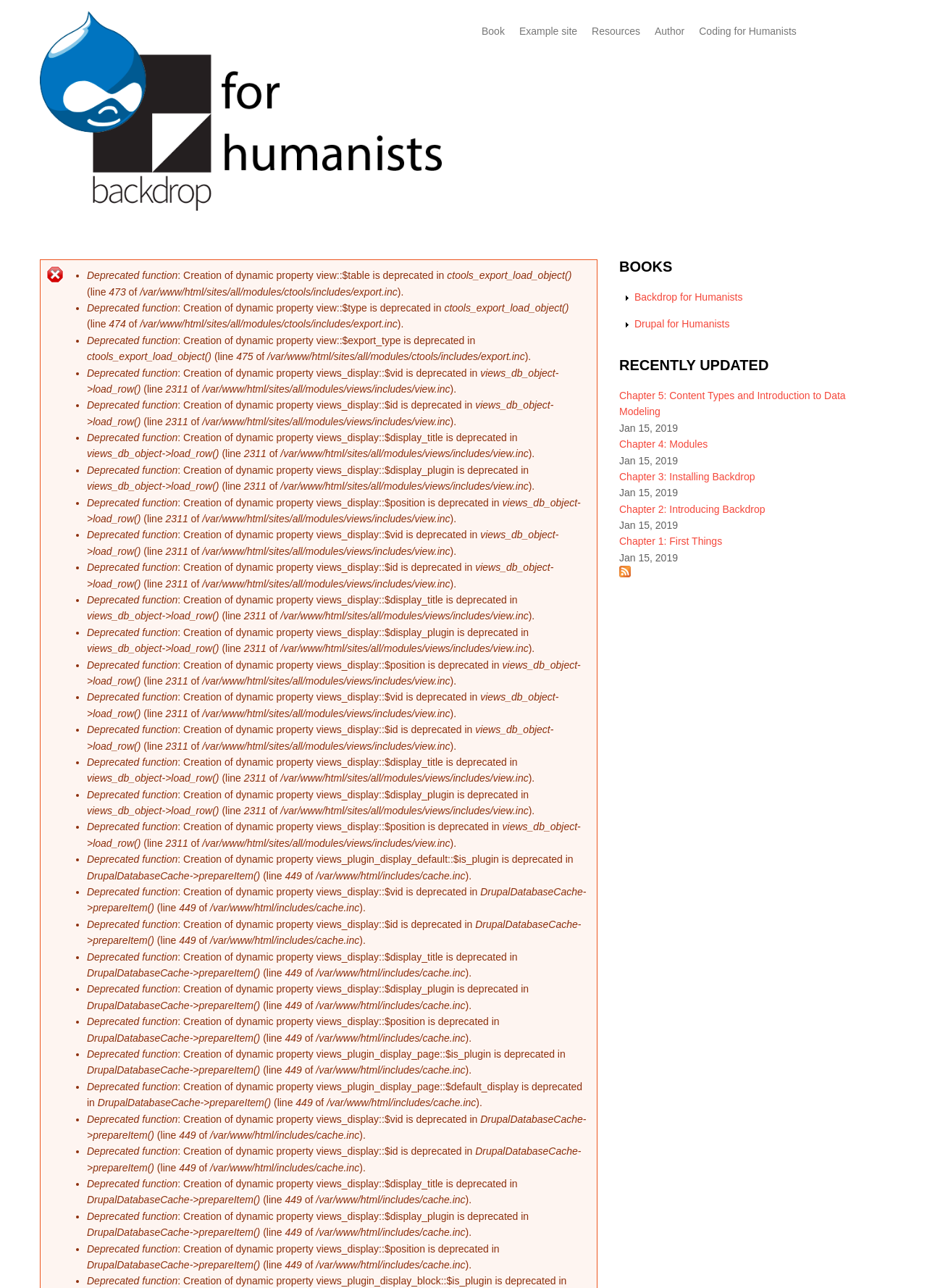What is the function that is loading the row?
Using the visual information, answer the question in a single word or phrase.

views_db_object->load_row()